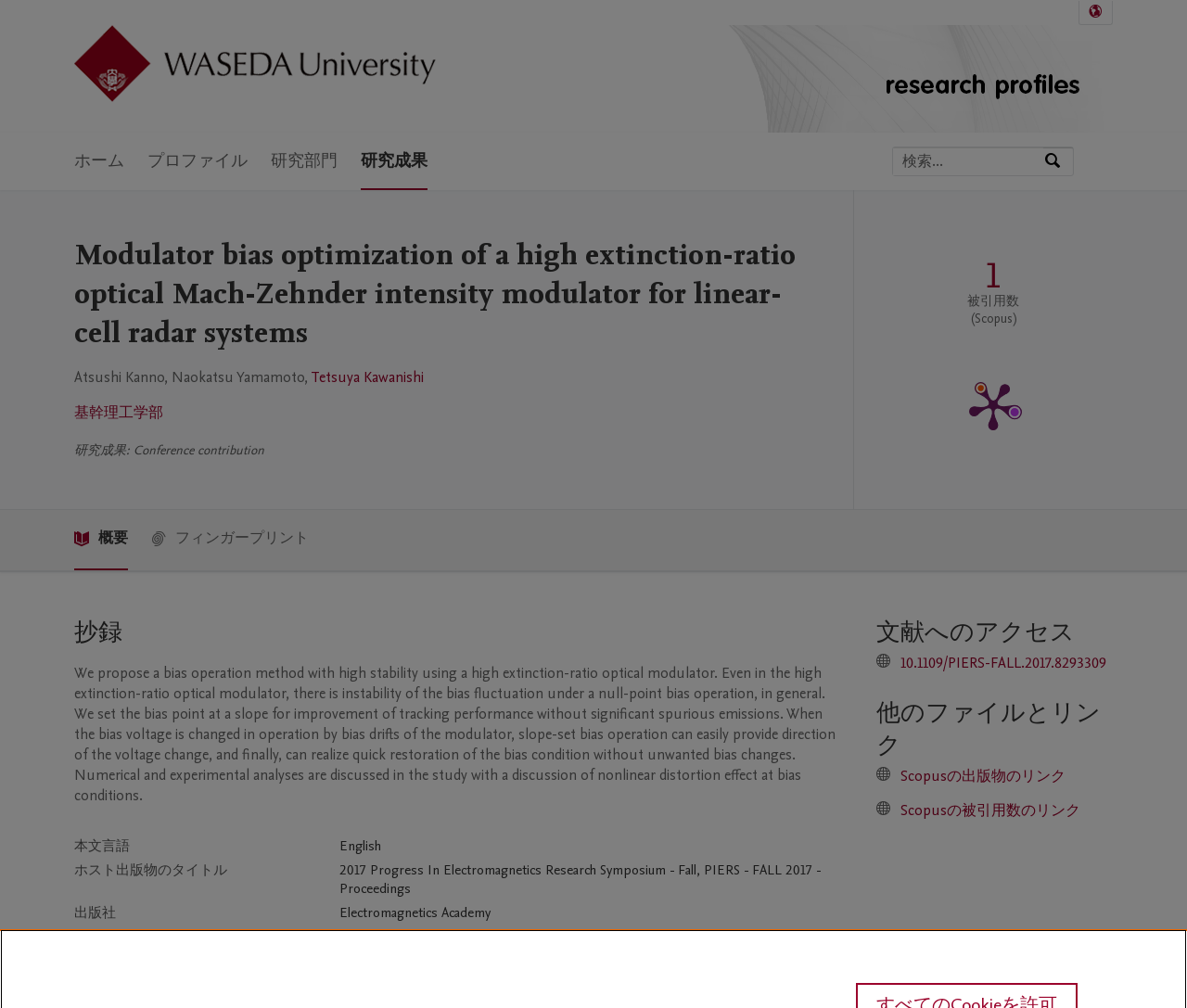Could you provide the bounding box coordinates for the portion of the screen to click to complete this instruction: "Click the university logo"?

[0.062, 0.025, 0.367, 0.107]